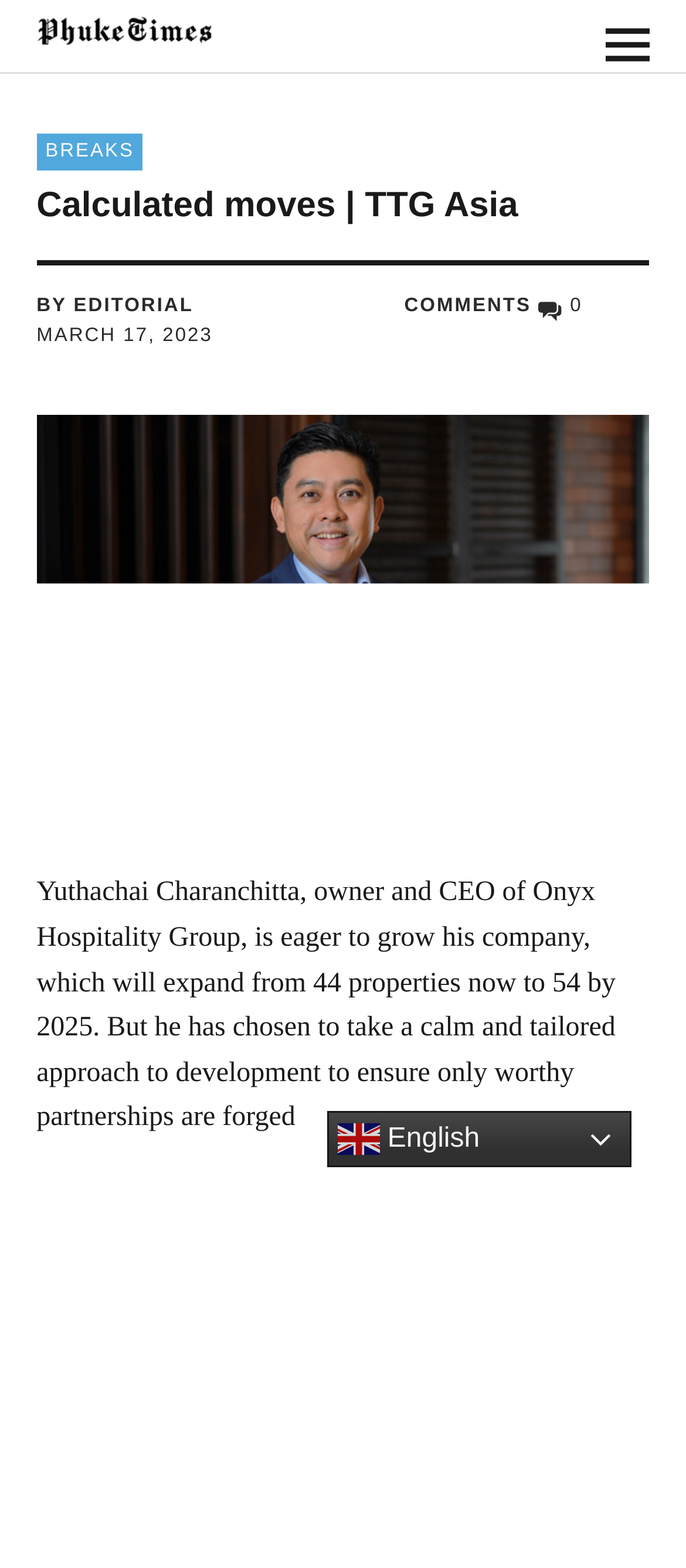Please provide a one-word or phrase answer to the question: 
What is the icon on the top-right corner of the webpage?

